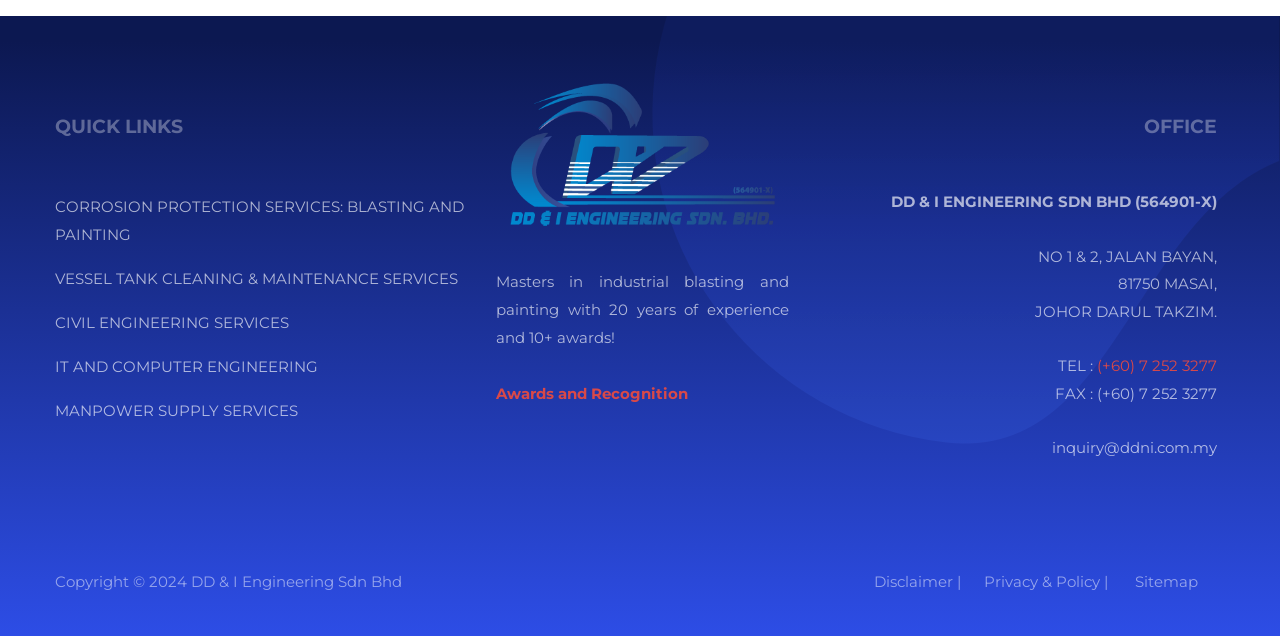Determine the bounding box coordinates for the area that needs to be clicked to fulfill this task: "View company address". The coordinates must be given as four float numbers between 0 and 1, i.e., [left, top, right, bottom].

[0.696, 0.303, 0.951, 0.332]